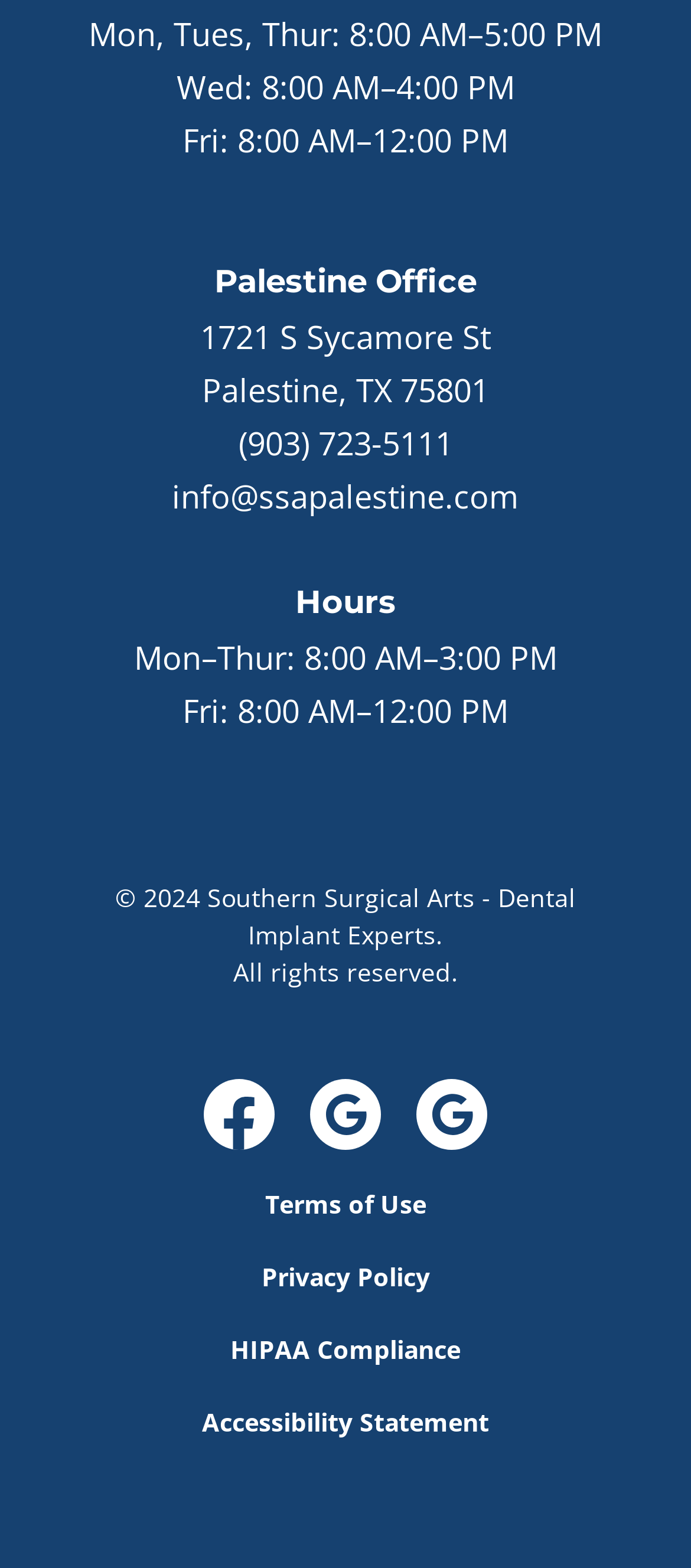Find the bounding box coordinates of the clickable area required to complete the following action: "visit the Palestine Office page".

[0.31, 0.163, 0.69, 0.197]